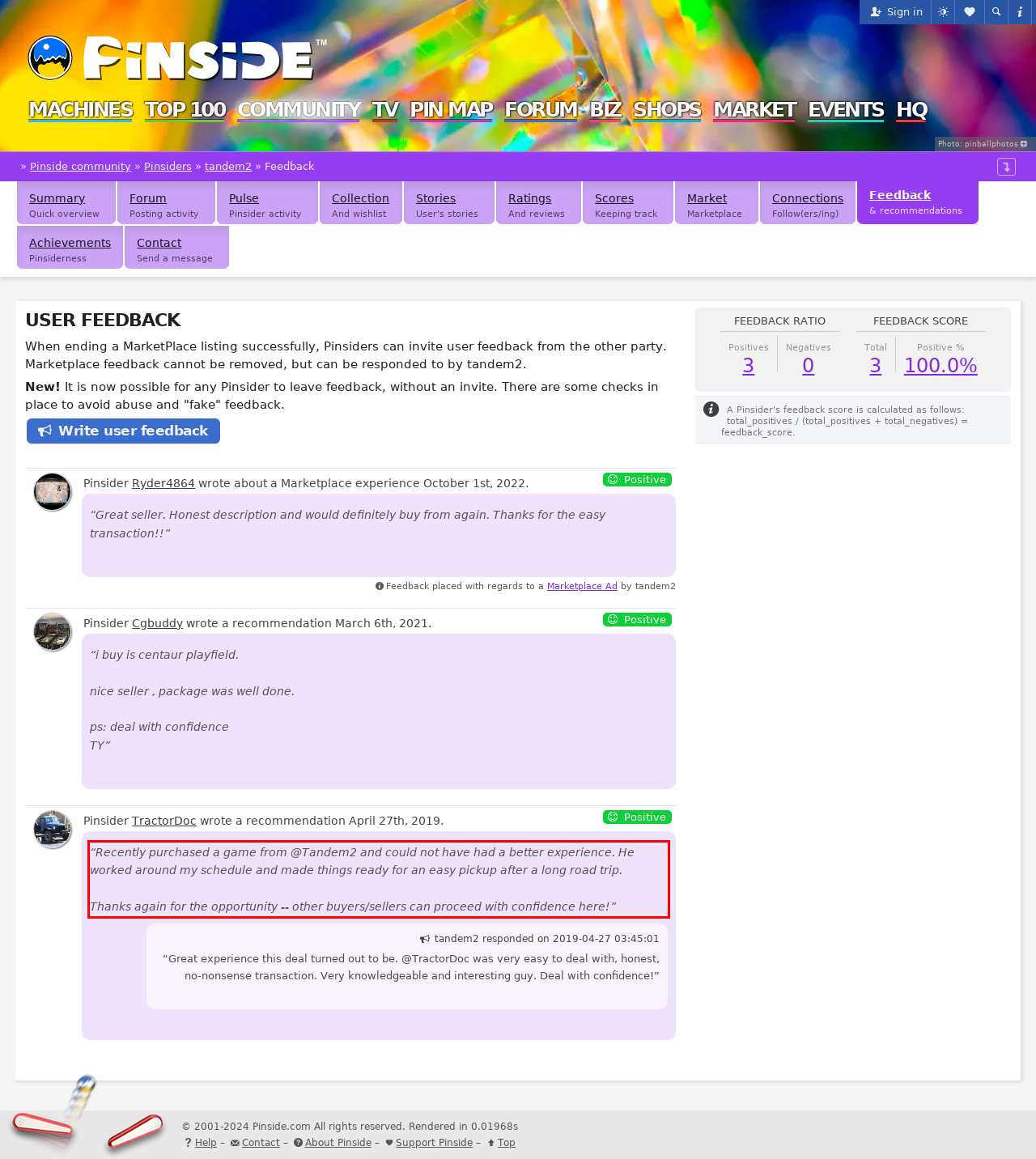Using the provided screenshot, read and generate the text content within the red-bordered area.

“Recently purchased a game from @Tandem2 and could not have had a better experience. He worked around my schedule and made things ready for an easy pickup after a long road trip. Thanks again for the opportunity -- other buyers/sellers can proceed with confidence here!”